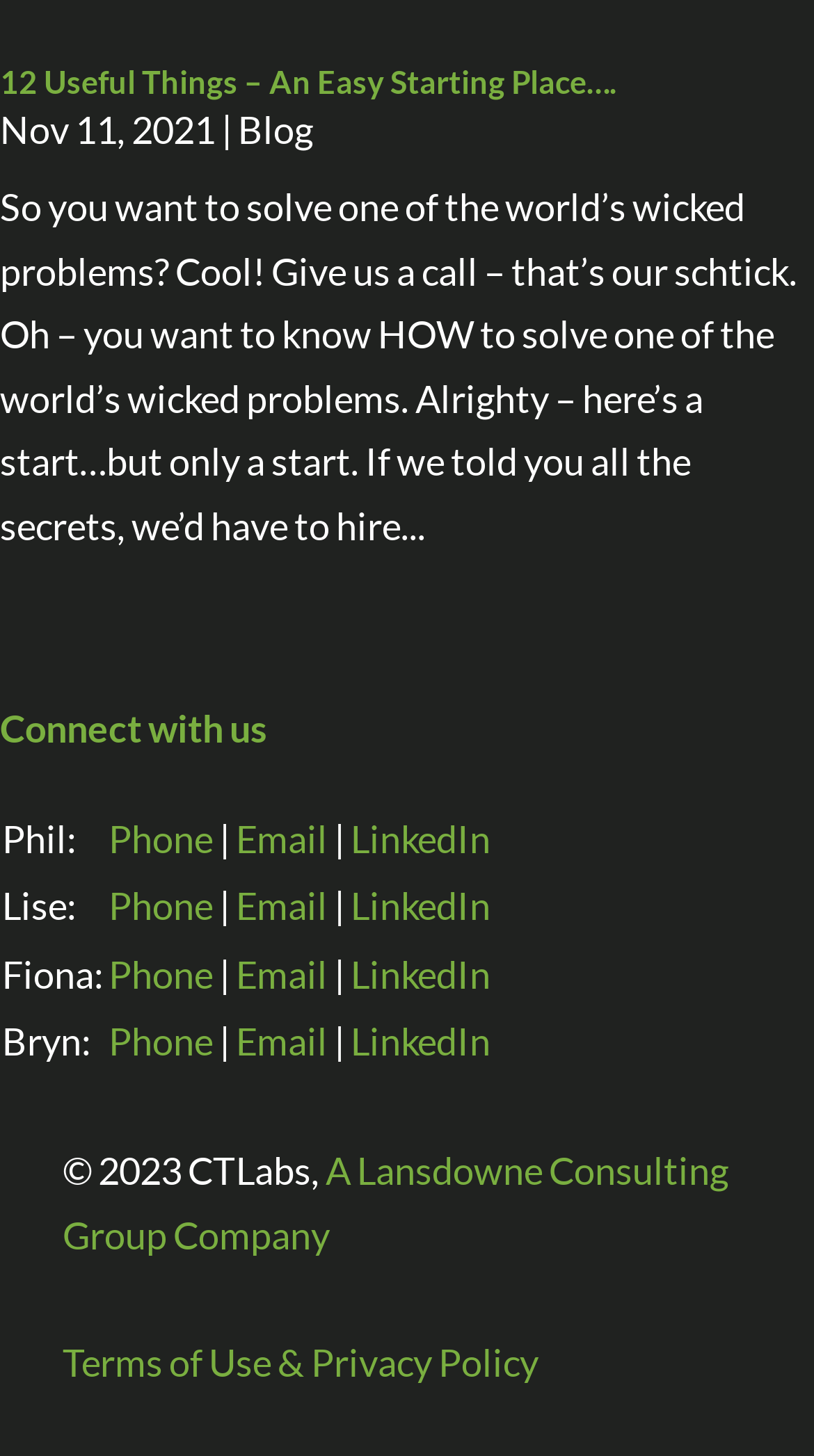Please provide the bounding box coordinates for the element that needs to be clicked to perform the following instruction: "Contact Phil via Phone". The coordinates should be given as four float numbers between 0 and 1, i.e., [left, top, right, bottom].

[0.133, 0.559, 0.262, 0.591]